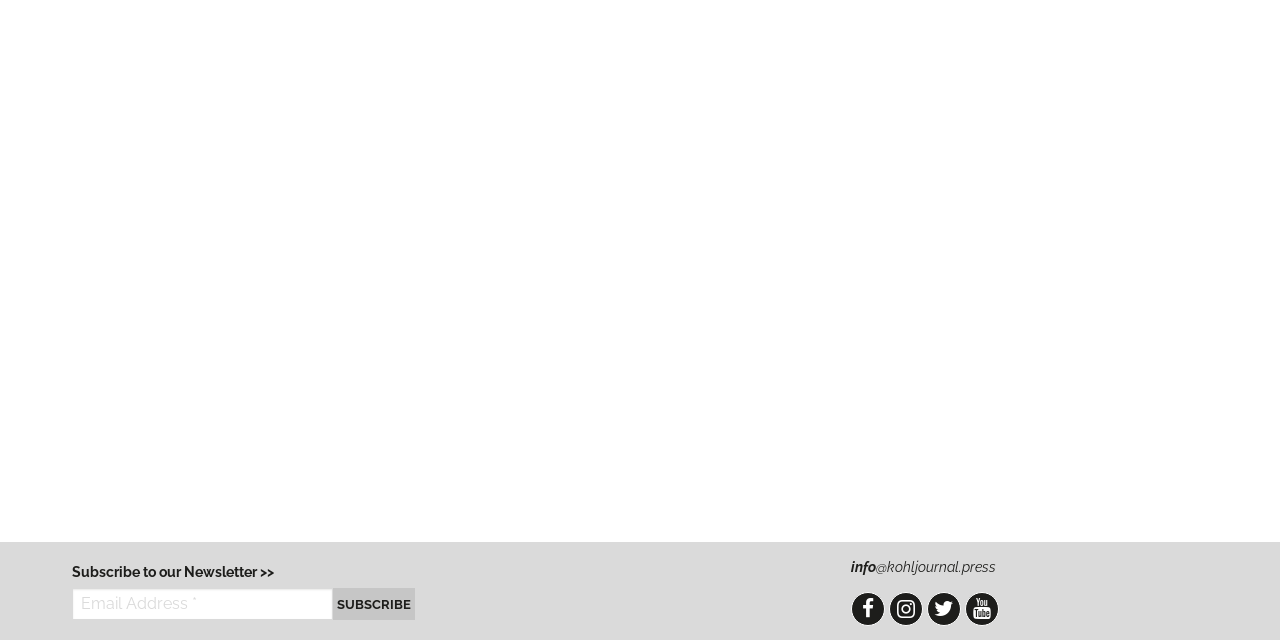Given the element description Tensions in Movement Building, predict the bounding box coordinates for the UI element in the webpage screenshot. The format should be (top-left x, top-left y, bottom-right x, bottom-right y), and the values should be between 0 and 1.

[0.732, 0.284, 0.823, 0.409]